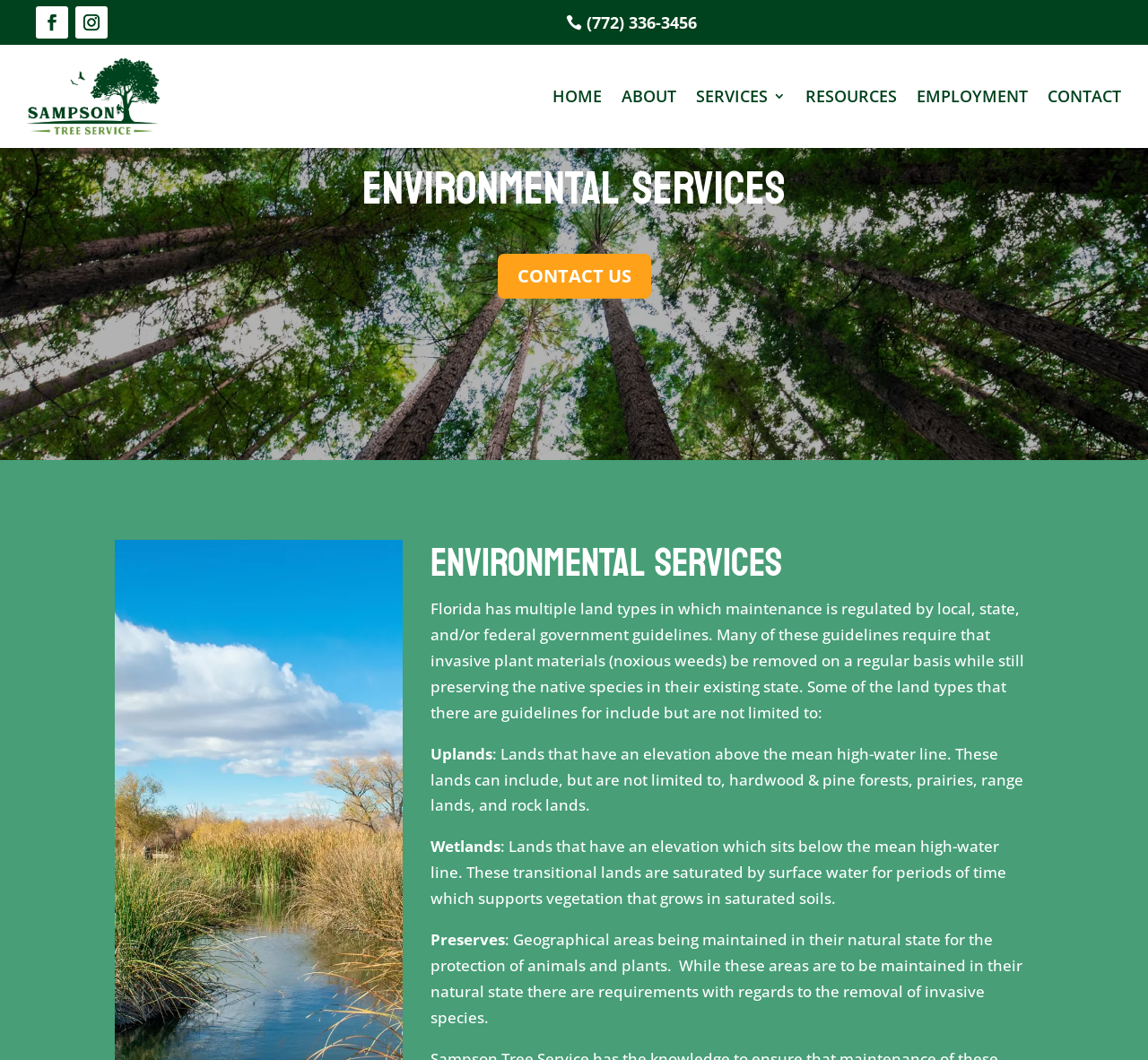How many types of land are mentioned on the webpage?
Using the image, provide a detailed and thorough answer to the question.

The webpage mentions three types of land: uplands, wetlands, and preserves. These land types are explained in detail, including their characteristics and the requirements for their maintenance.